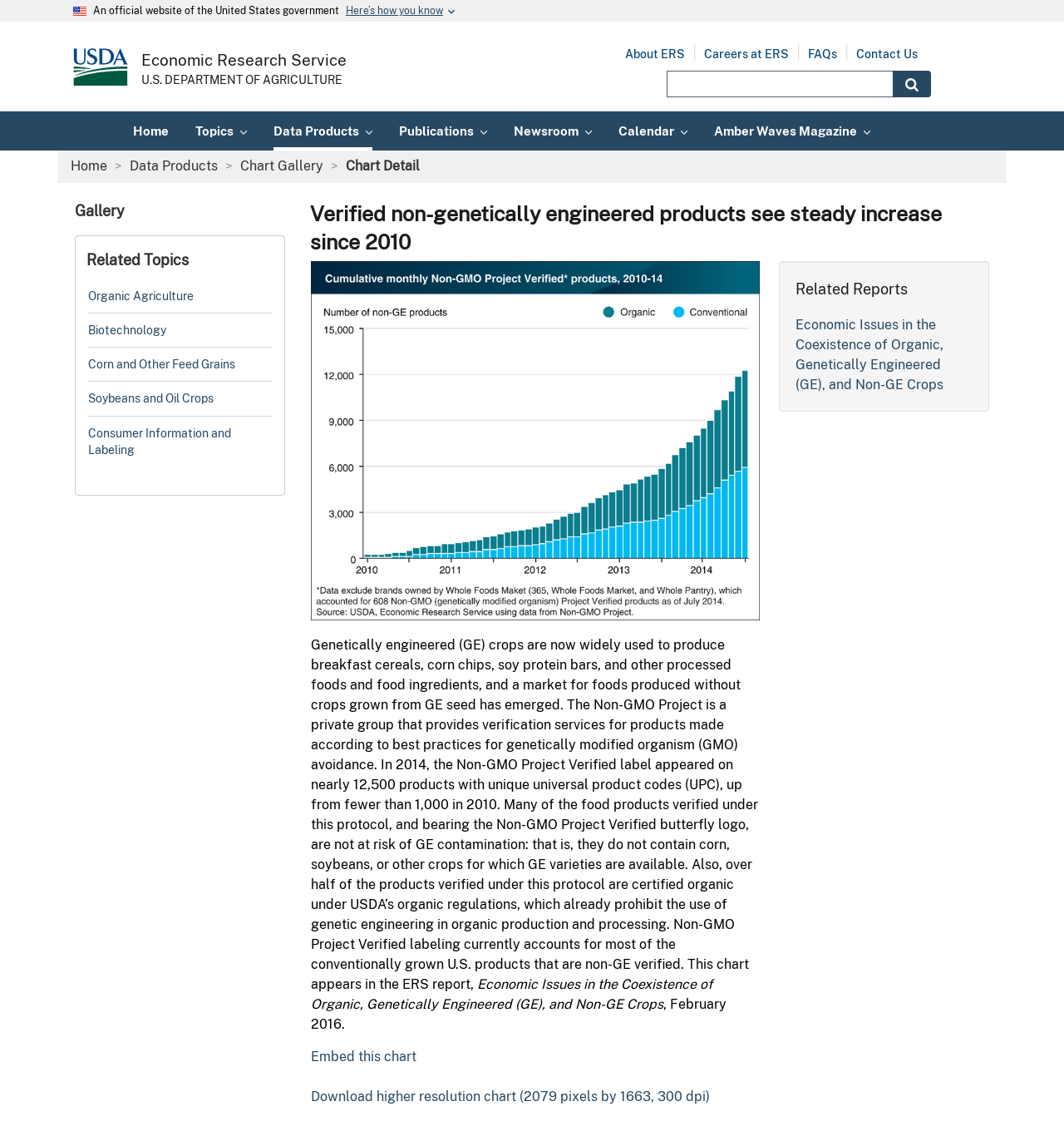What is the report title related to the chart?
Craft a detailed and extensive response to the question.

The static text element 'Economic Issues in the Coexistence of Organic, Genetically Engineered (GE), and Non-GE Crops' is mentioned as a report title, and it is related to the chart because it appears in the same section as the chart.